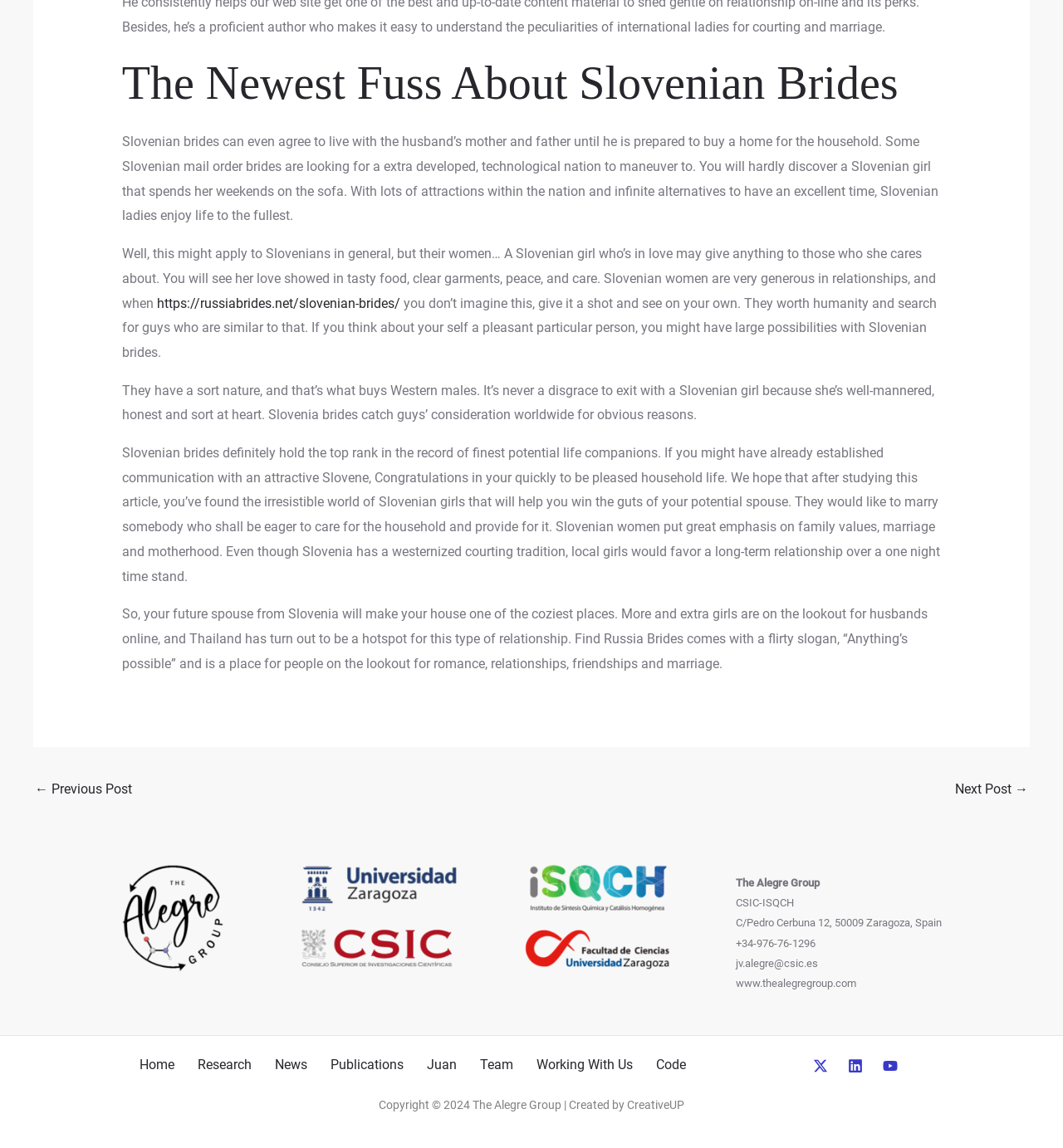Please specify the bounding box coordinates of the area that should be clicked to accomplish the following instruction: "Read the 'Research Menu Toggle' page". The coordinates should consist of four float numbers between 0 and 1, i.e., [left, top, right, bottom].

[0.175, 0.917, 0.248, 0.938]